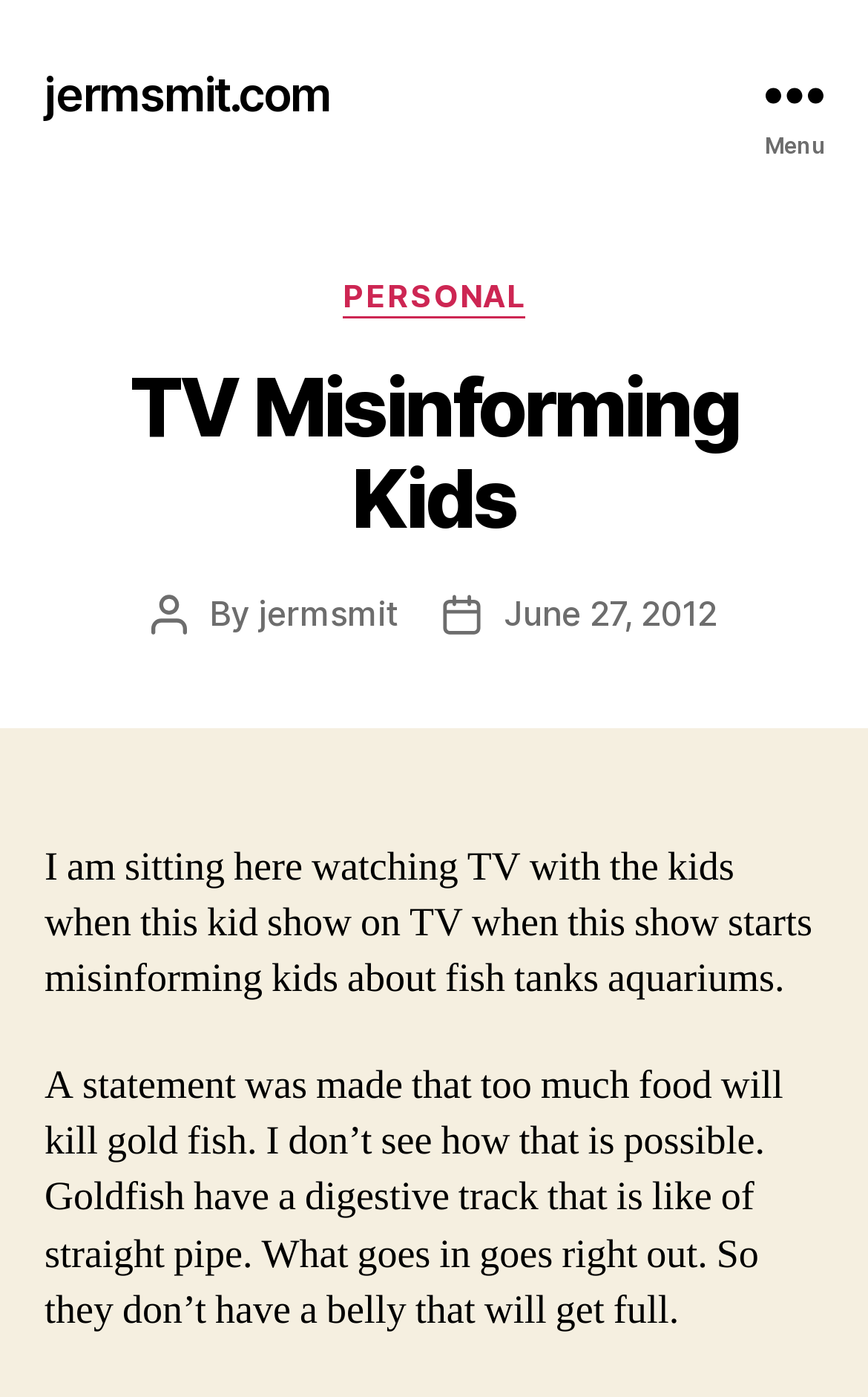What is the topic of the post?
Please craft a detailed and exhaustive response to the question.

The topic of the post can be inferred from the text, which talks about a kid show on TV that misinforms kids about fish tanks and aquariums.